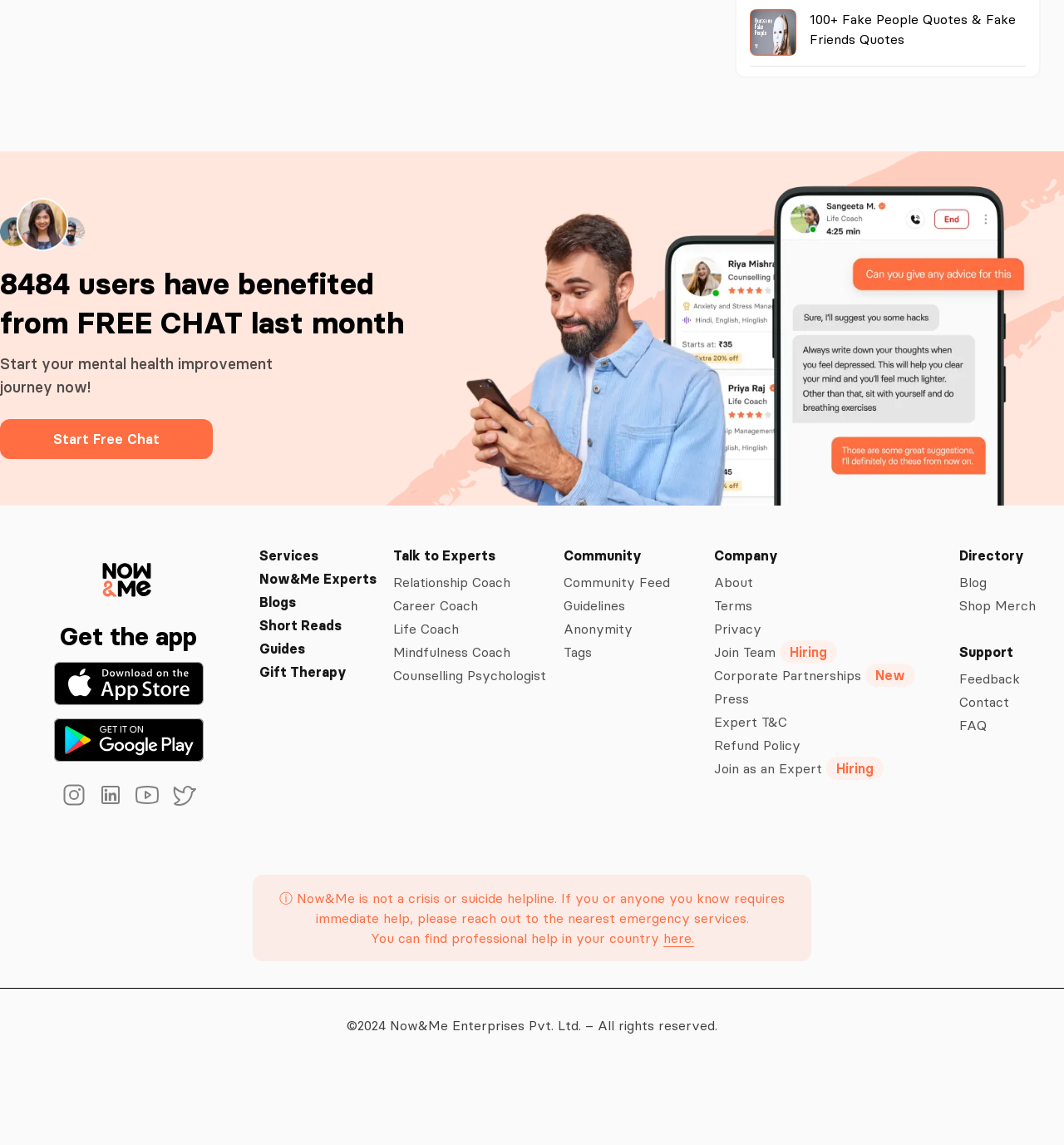What types of experts are available for chat?
Please respond to the question with a detailed and thorough explanation.

In the 'Talk to Experts' section, I see links to different types of experts, including Relationship Coach, Career Coach, Life Coach, Mindfulness Coach, and Counselling Psychologist. This suggests that users can chat with experts from these various fields to get guidance and support.